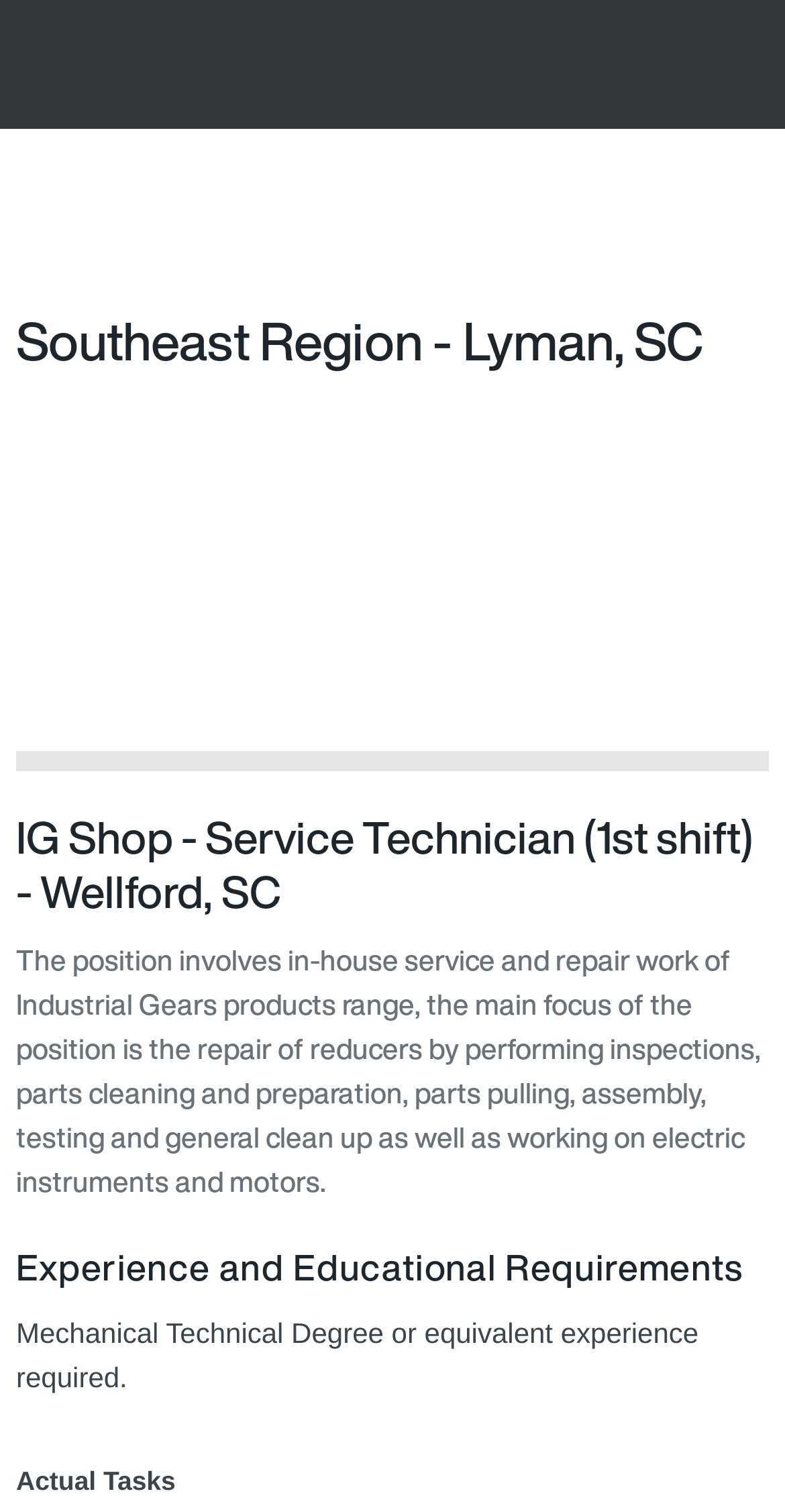How many sections are there in the job description?
Provide a thorough and detailed answer to the question.

I counted the number of headings in the webpage, which are 'IG Shop - Service Technician (1st shift) - Wellford, SC', 'Experience and Educational Requirements', and 'Actual Tasks', indicating that there are three sections in the job description.